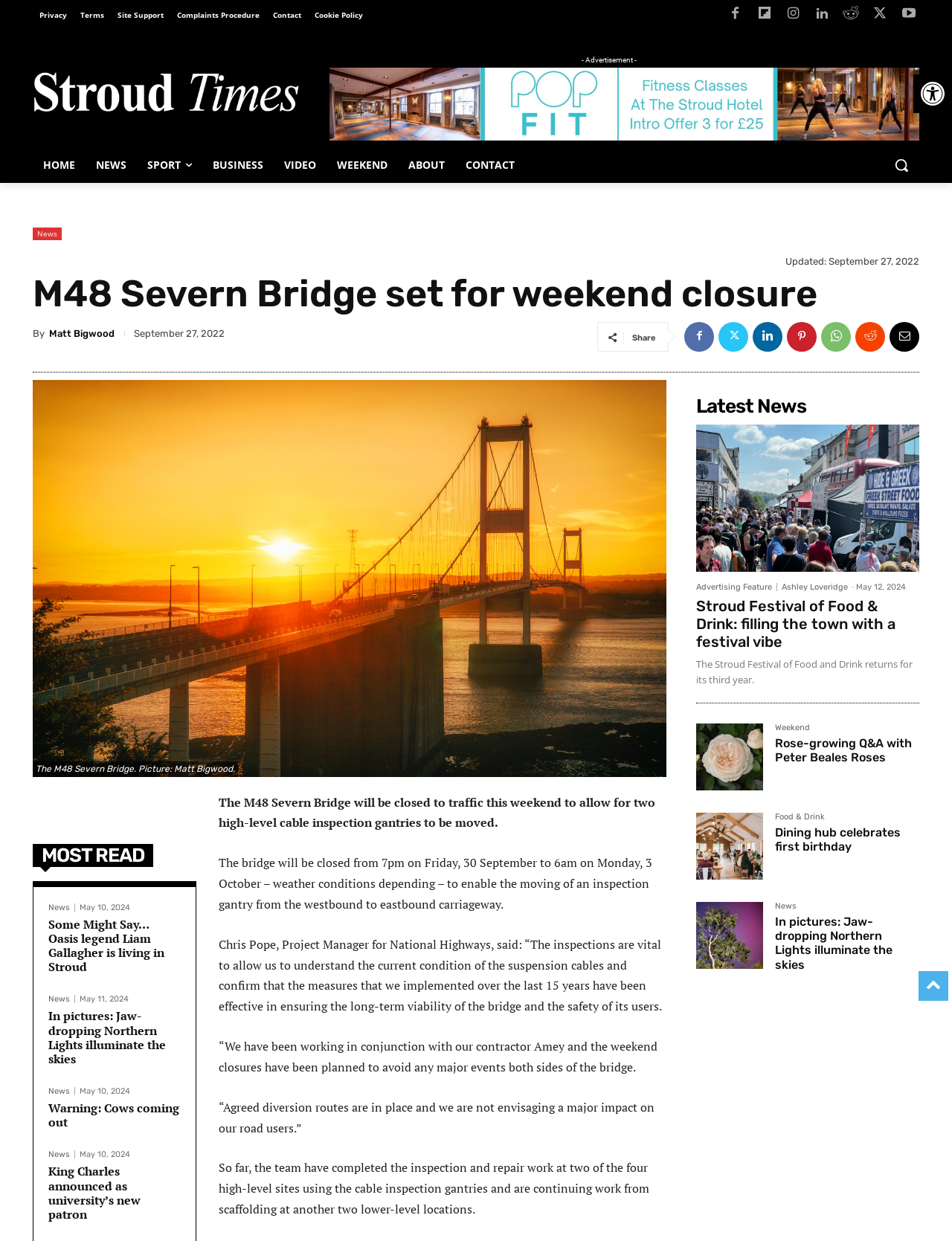Examine the image and give a thorough answer to the following question:
What is the purpose of the bridge closure?

The bridge will be closed to traffic this weekend to allow for two high-level cable inspection gantries to be moved, which is necessary to inspect and repair the suspension cables of the bridge.